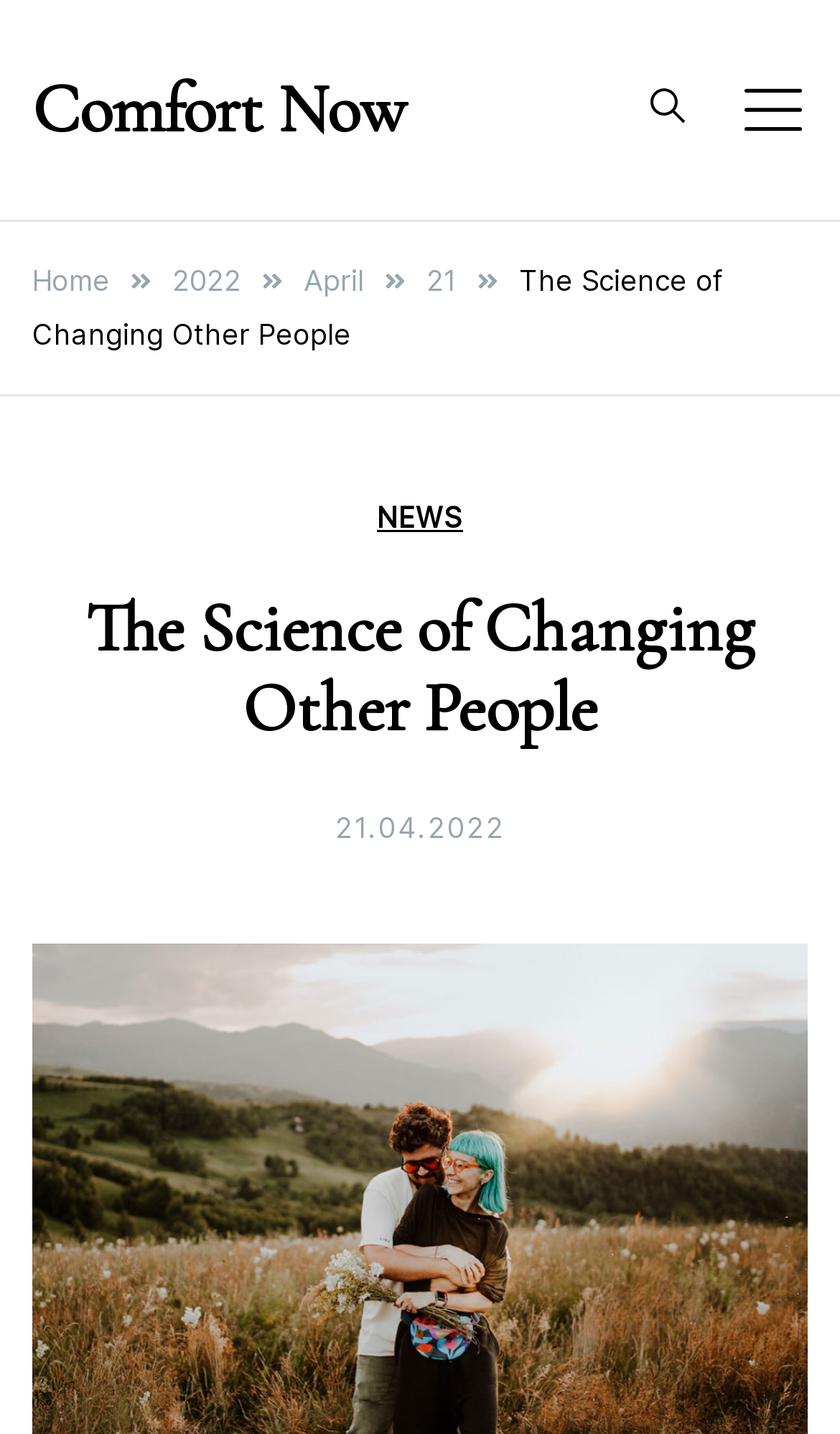Please give the bounding box coordinates of the area that should be clicked to fulfill the following instruction: "Toggle the mobile menu". The coordinates should be in the format of four float numbers from 0 to 1, i.e., [left, top, right, bottom].

[0.879, 0.052, 0.962, 0.1]